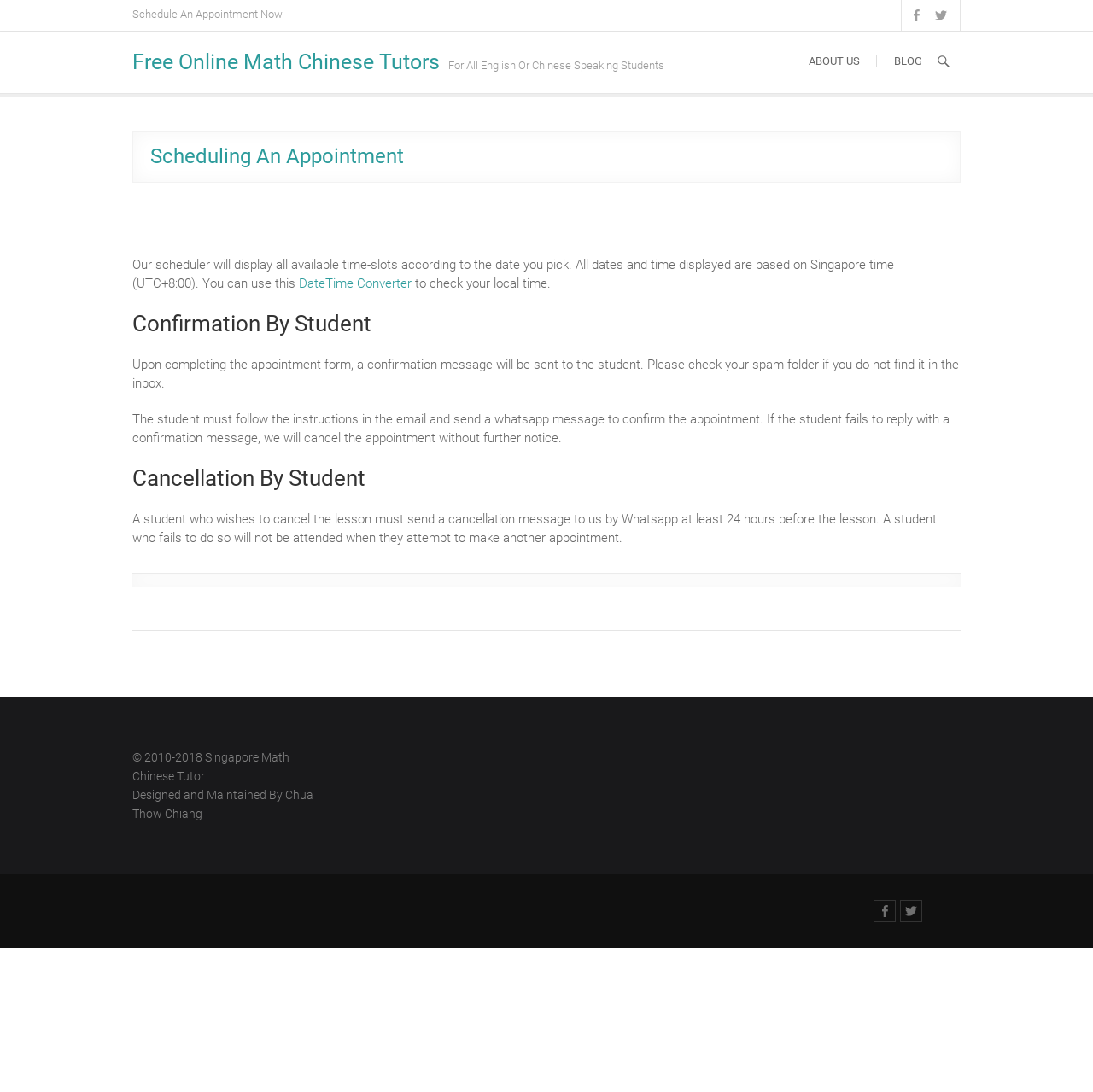Respond to the following query with just one word or a short phrase: 
How can students confirm their appointments?

By sending a WhatsApp message